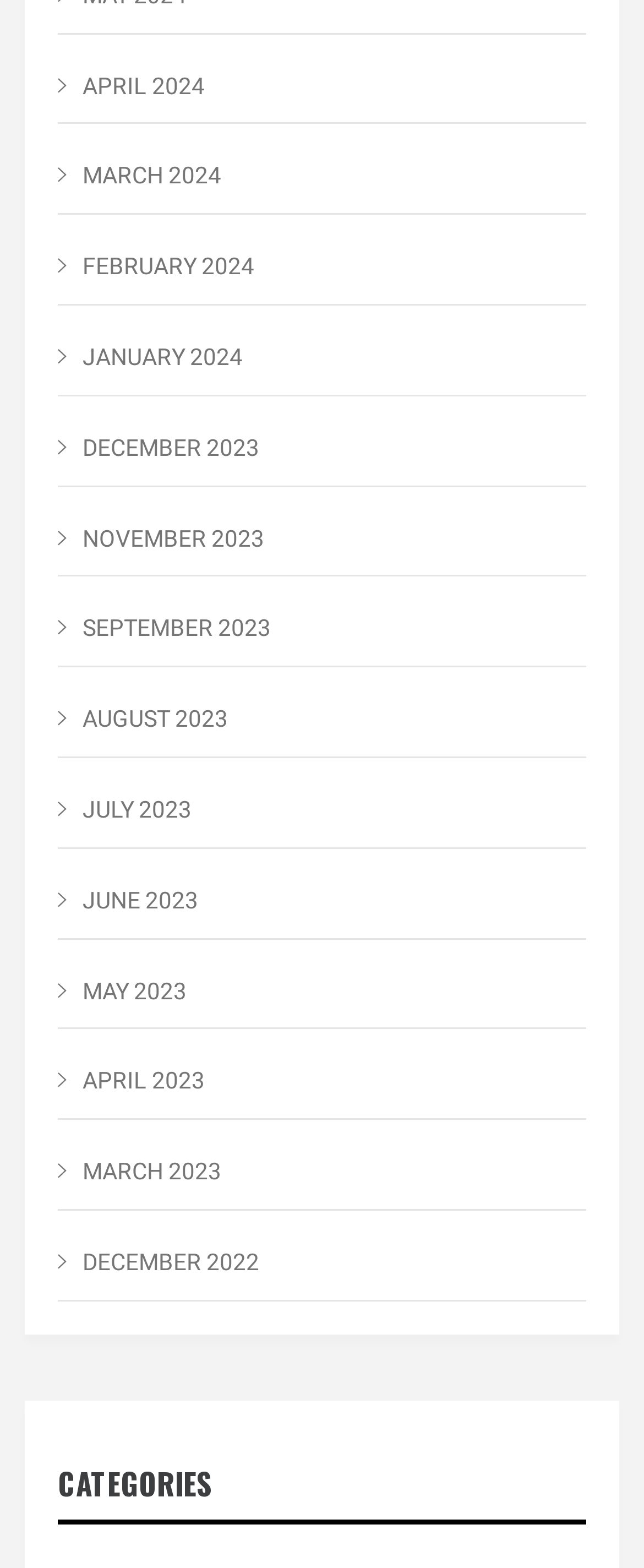Given the webpage screenshot and the description, determine the bounding box coordinates (top-left x, top-left y, bottom-right x, bottom-right y) that define the location of the UI element matching this description: August 2023

[0.09, 0.436, 0.91, 0.484]